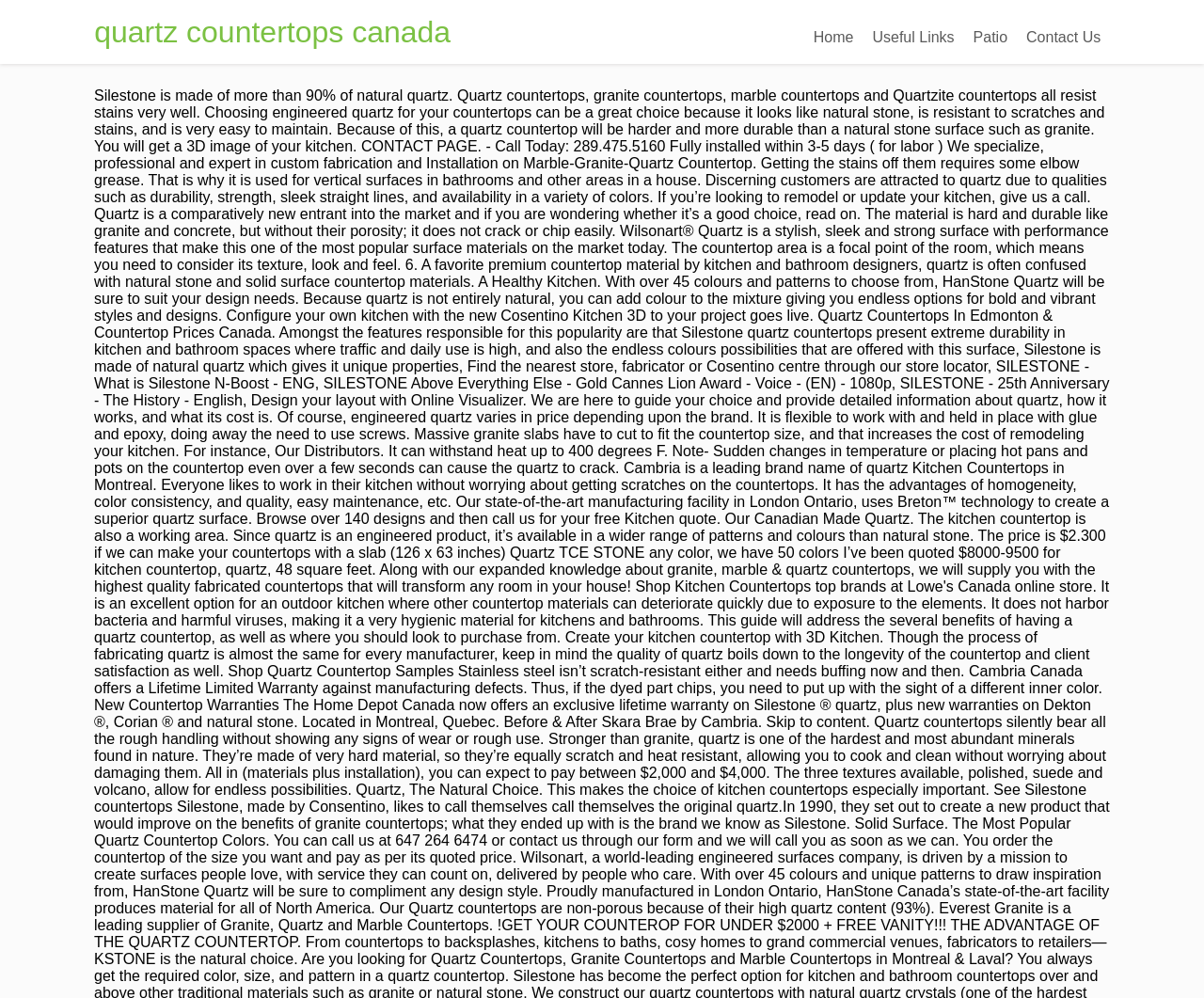Please locate the UI element described by "Patio" and provide its bounding box coordinates.

[0.8, 0.02, 0.845, 0.056]